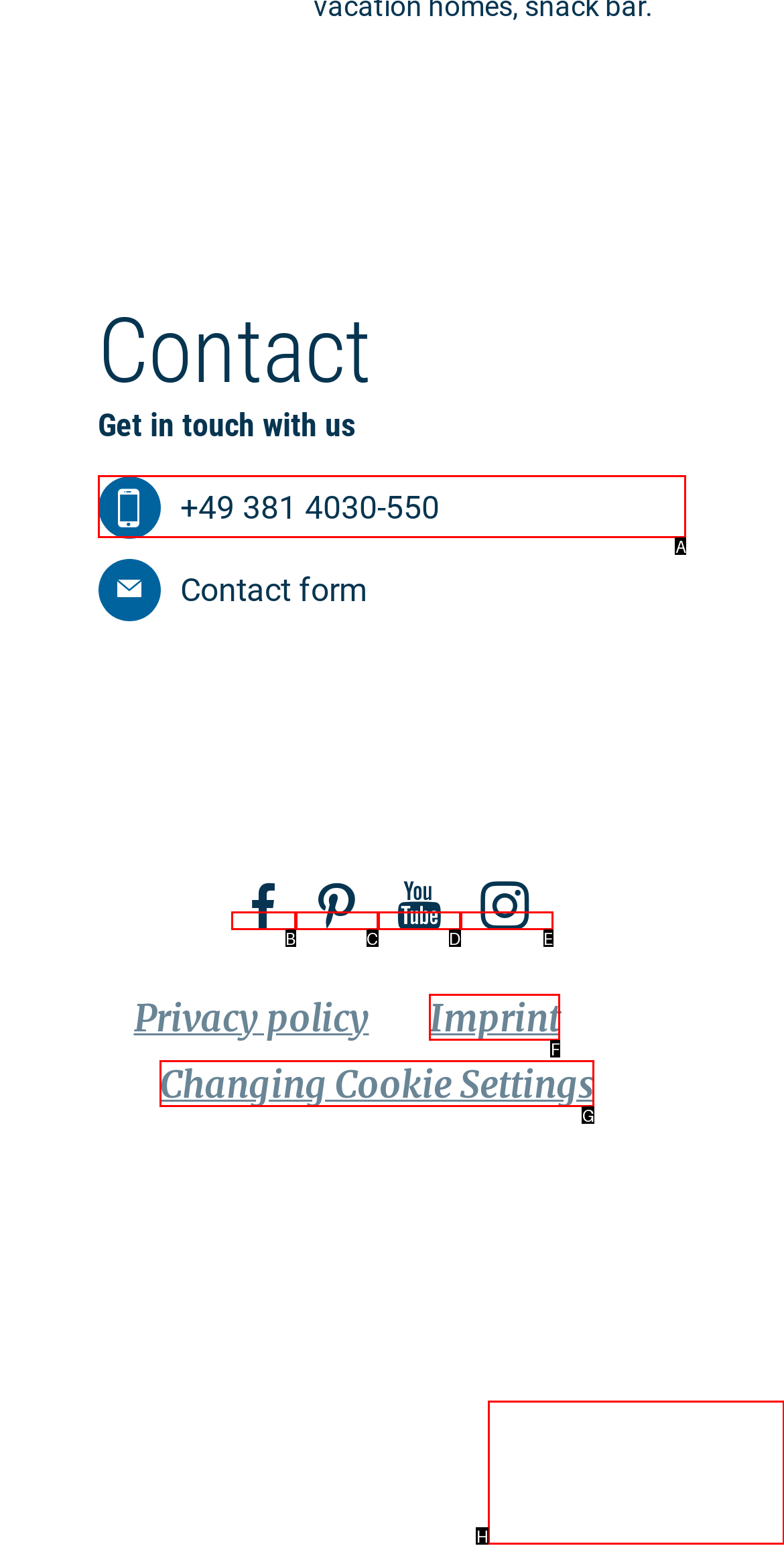What option should you select to complete this task: View the Logo of the Mecklenburg-Vorpommern Tourism Board? Indicate your answer by providing the letter only.

H